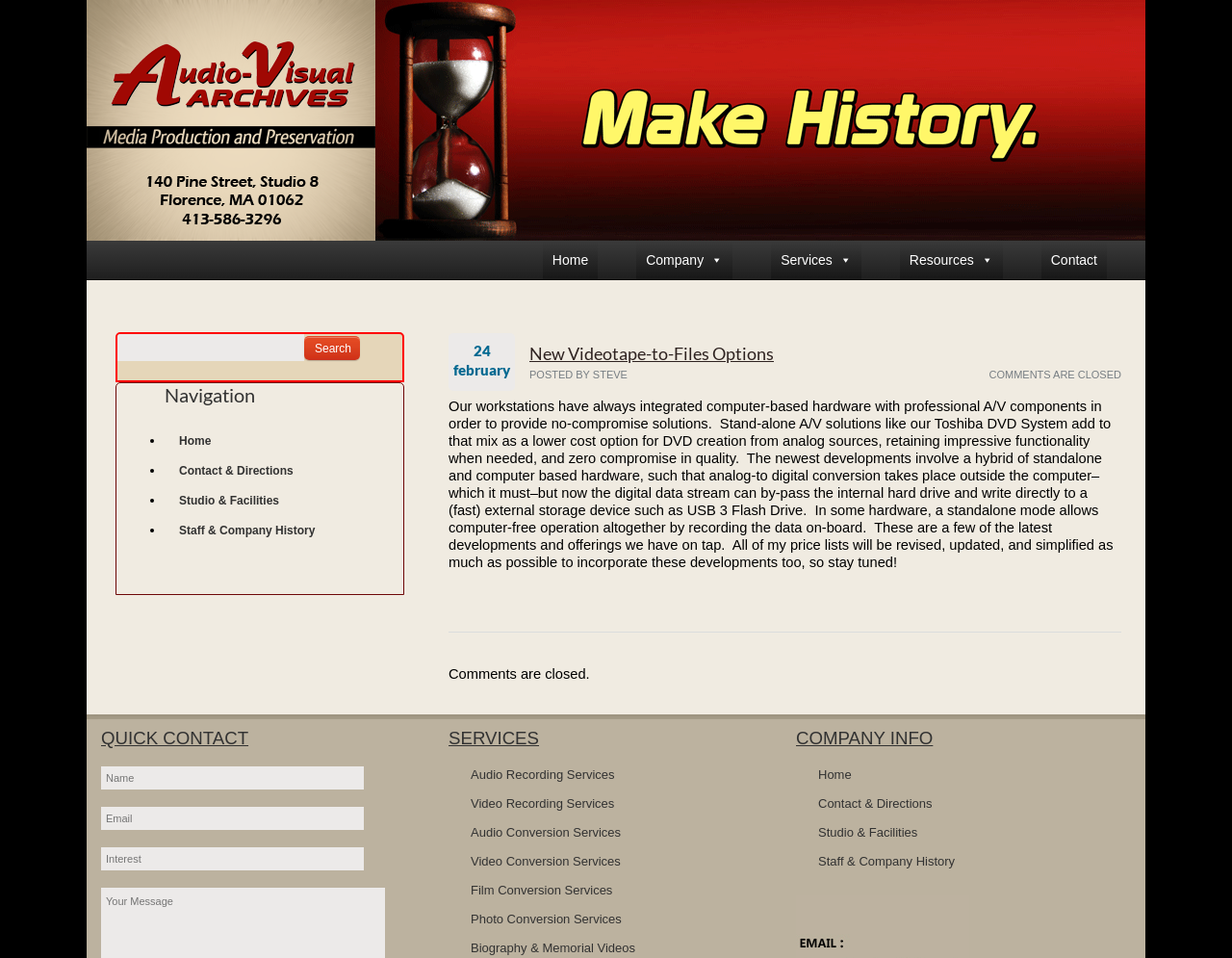What is the topic of the article?
From the screenshot, provide a brief answer in one word or phrase.

New Videotape-to-Files Options